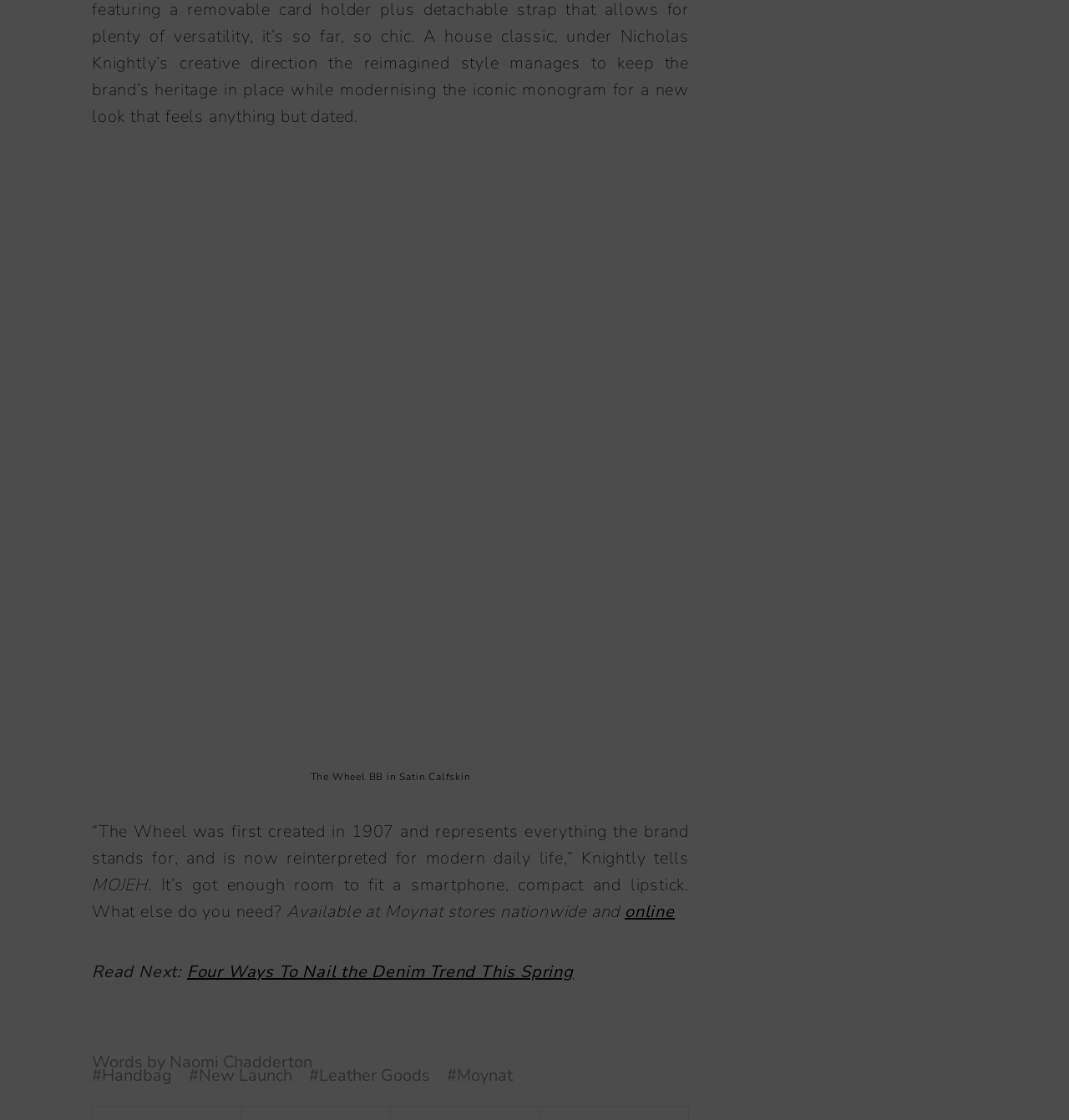Given the description "online", provide the bounding box coordinates of the corresponding UI element.

[0.584, 0.804, 0.631, 0.824]